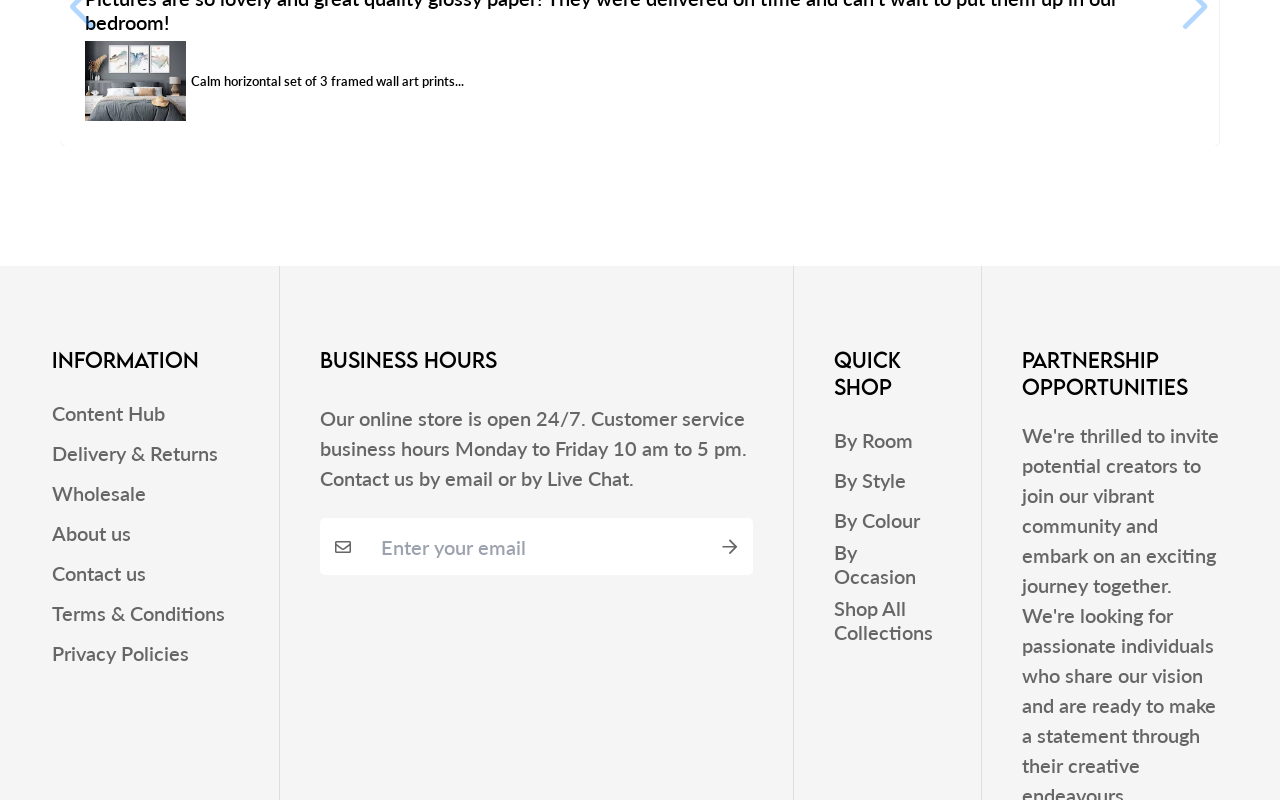Pinpoint the bounding box coordinates of the area that should be clicked to complete the following instruction: "Click the 'Wholesale' link". The coordinates must be given as four float numbers between 0 and 1, i.e., [left, top, right, bottom].

[0.041, 0.602, 0.114, 0.632]